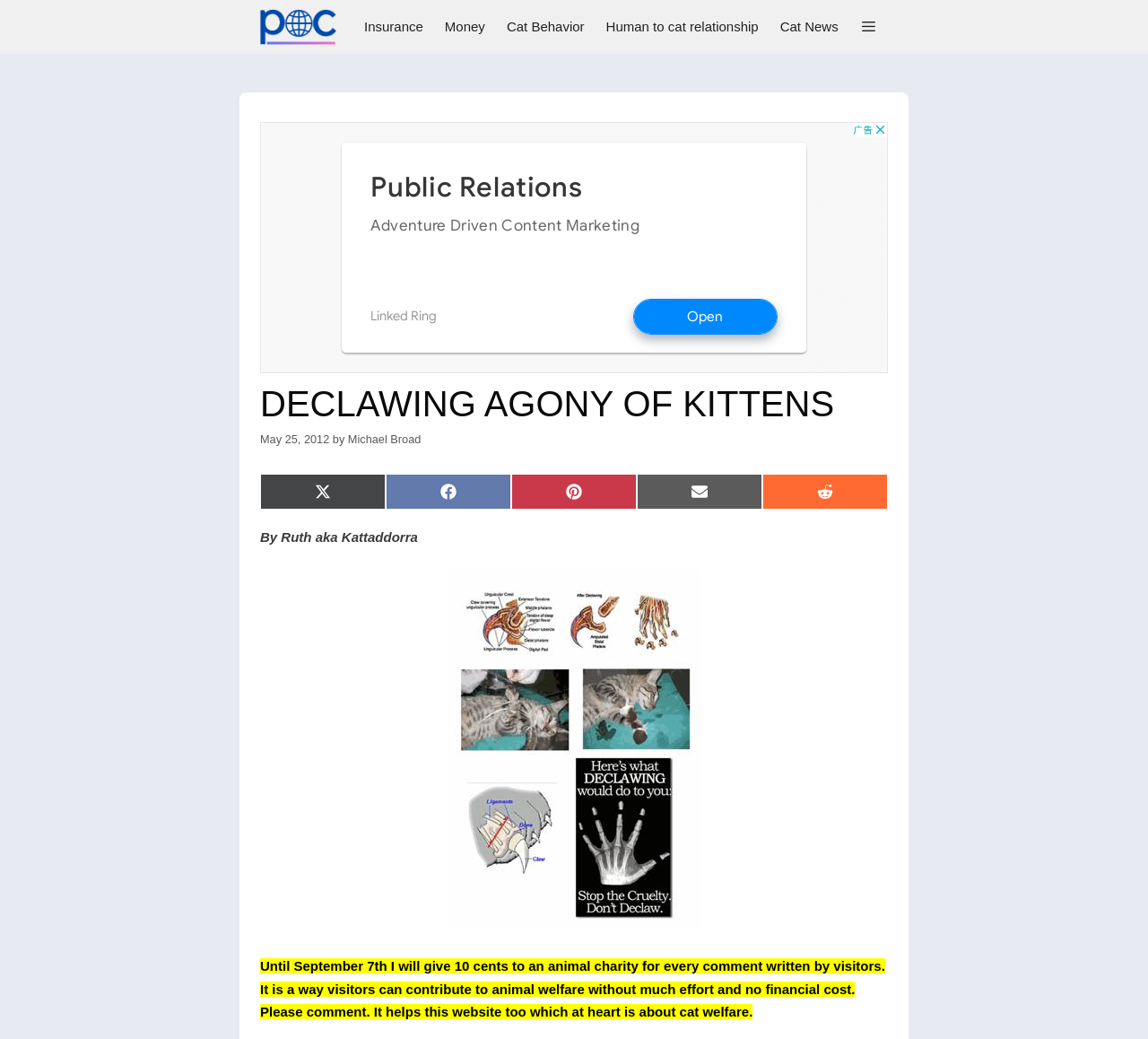Kindly determine the bounding box coordinates for the area that needs to be clicked to execute this instruction: "Click on the search button".

[0.74, 0.0, 0.773, 0.052]